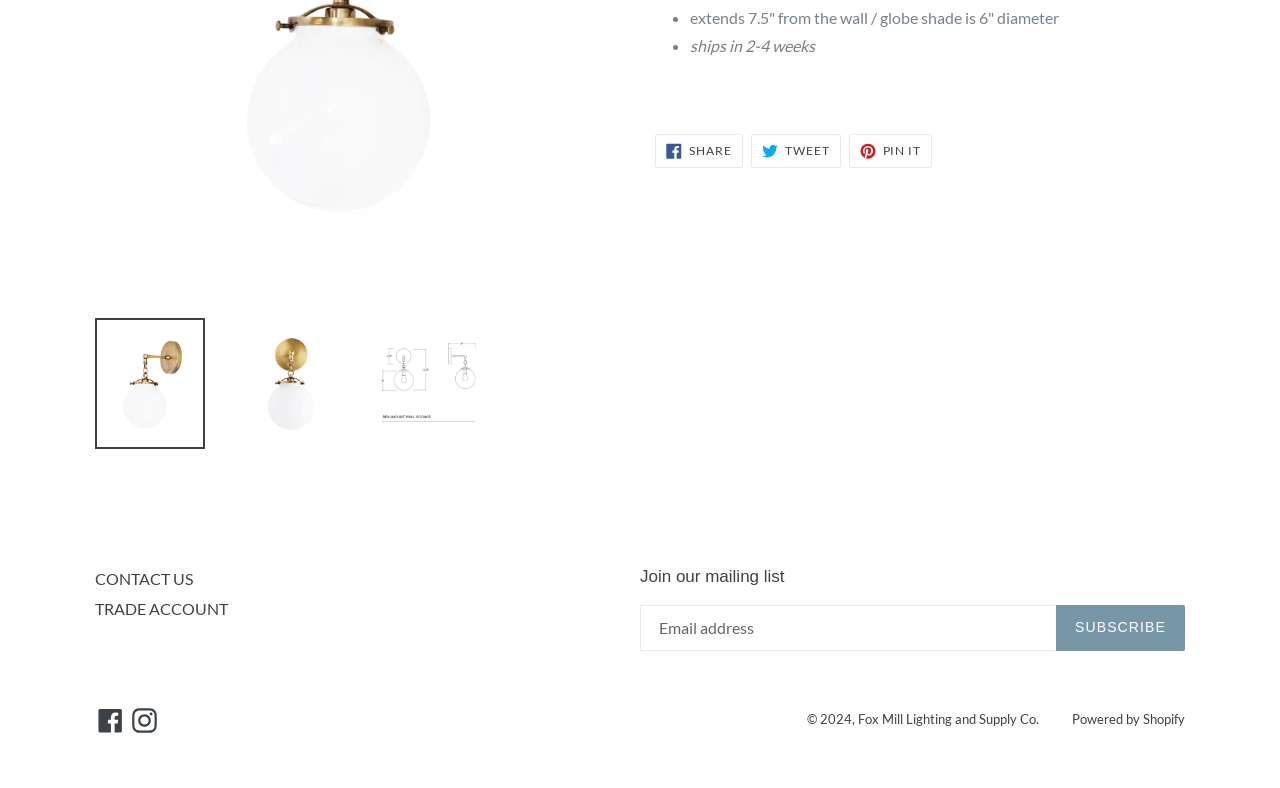Identify and provide the bounding box coordinates of the UI element described: "parent_node: SUBSCRIBE name="contact[email]" placeholder="Email address"". The coordinates should be formatted as [left, top, right, bottom], with each number being a float between 0 and 1.

[0.5, 0.768, 0.825, 0.826]